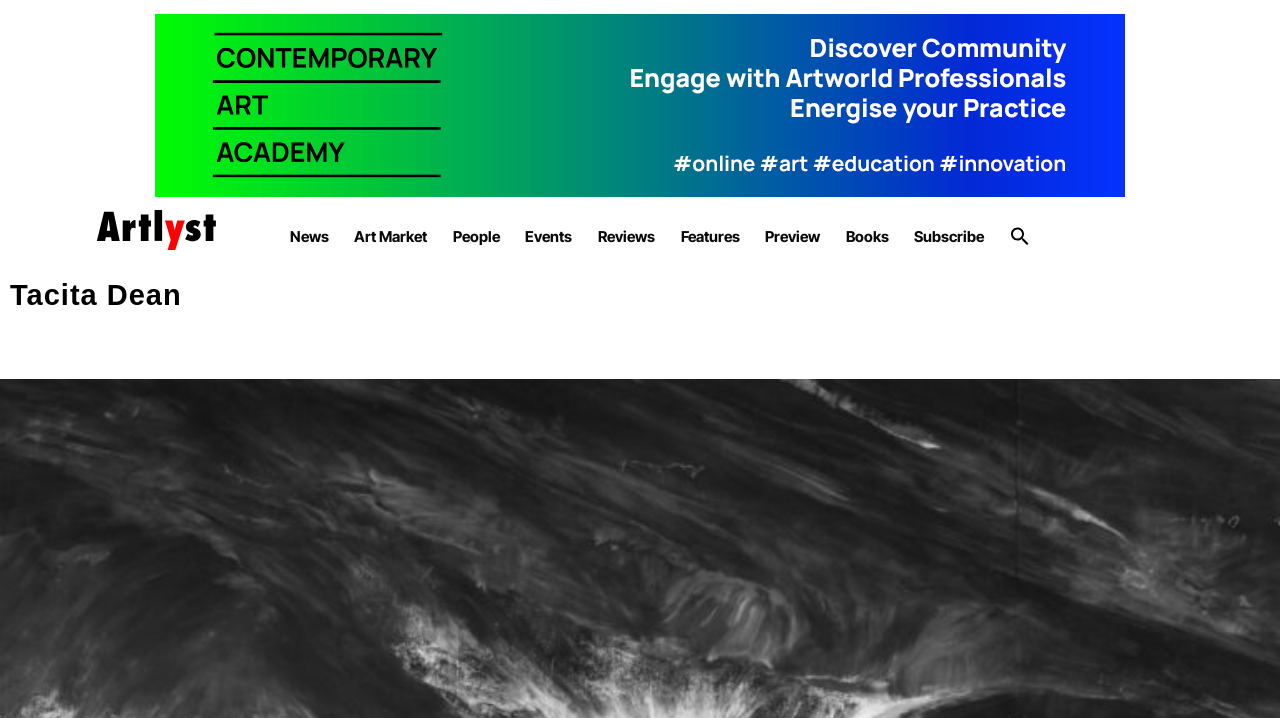Please determine the bounding box of the UI element that matches this description: Art Market. The coordinates should be given as (top-left x, top-left y, bottom-right x, bottom-right y), with all values between 0 and 1.

[0.277, 0.316, 0.334, 0.343]